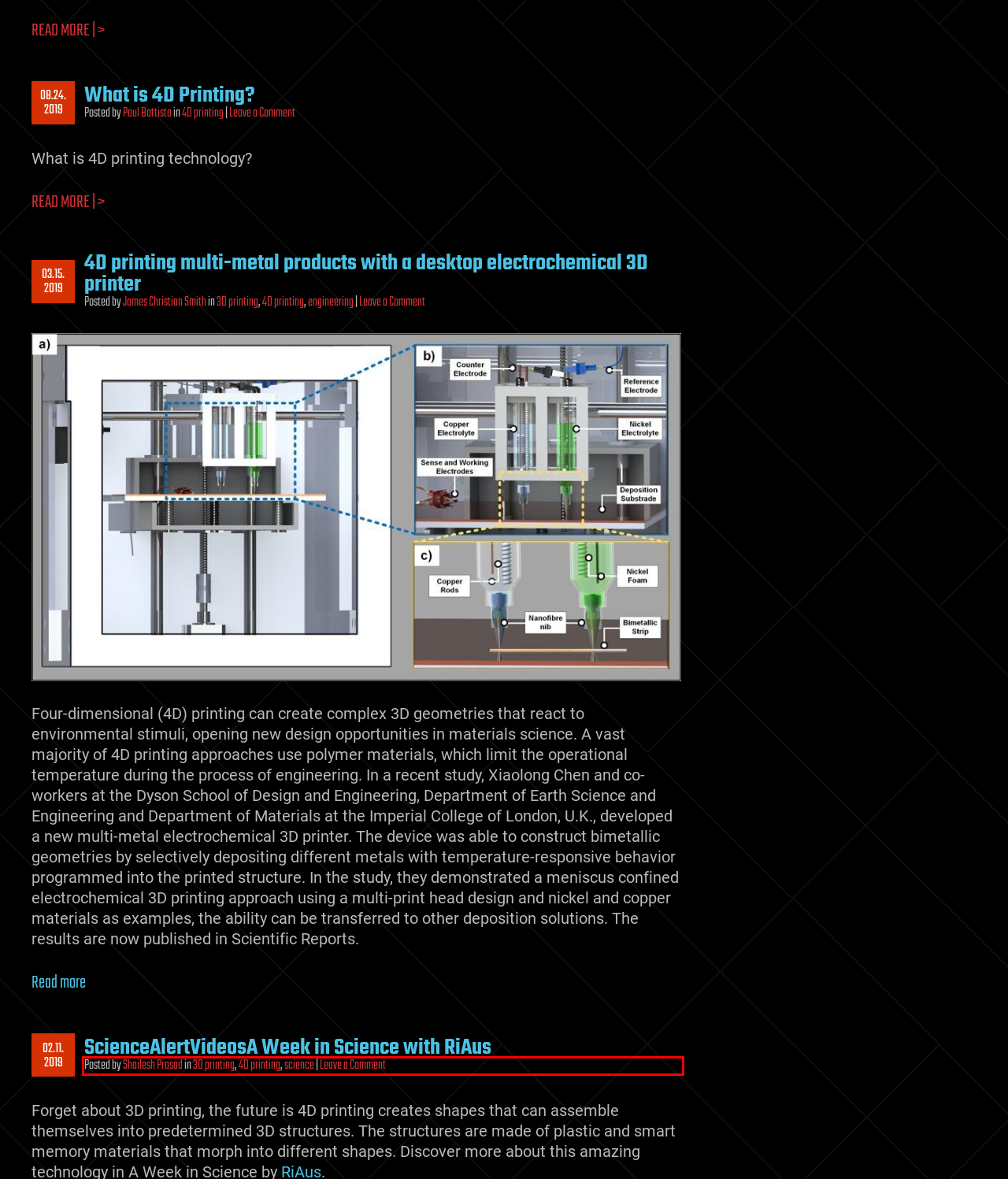Given a screenshot of a webpage containing a red bounding box, perform OCR on the text within this red bounding box and provide the text content.

Posted by Shailesh Prasad in 3D printing, 4D printing, science | Leave a Comment on ScienceAlertVideosA Week in Science with RiAus